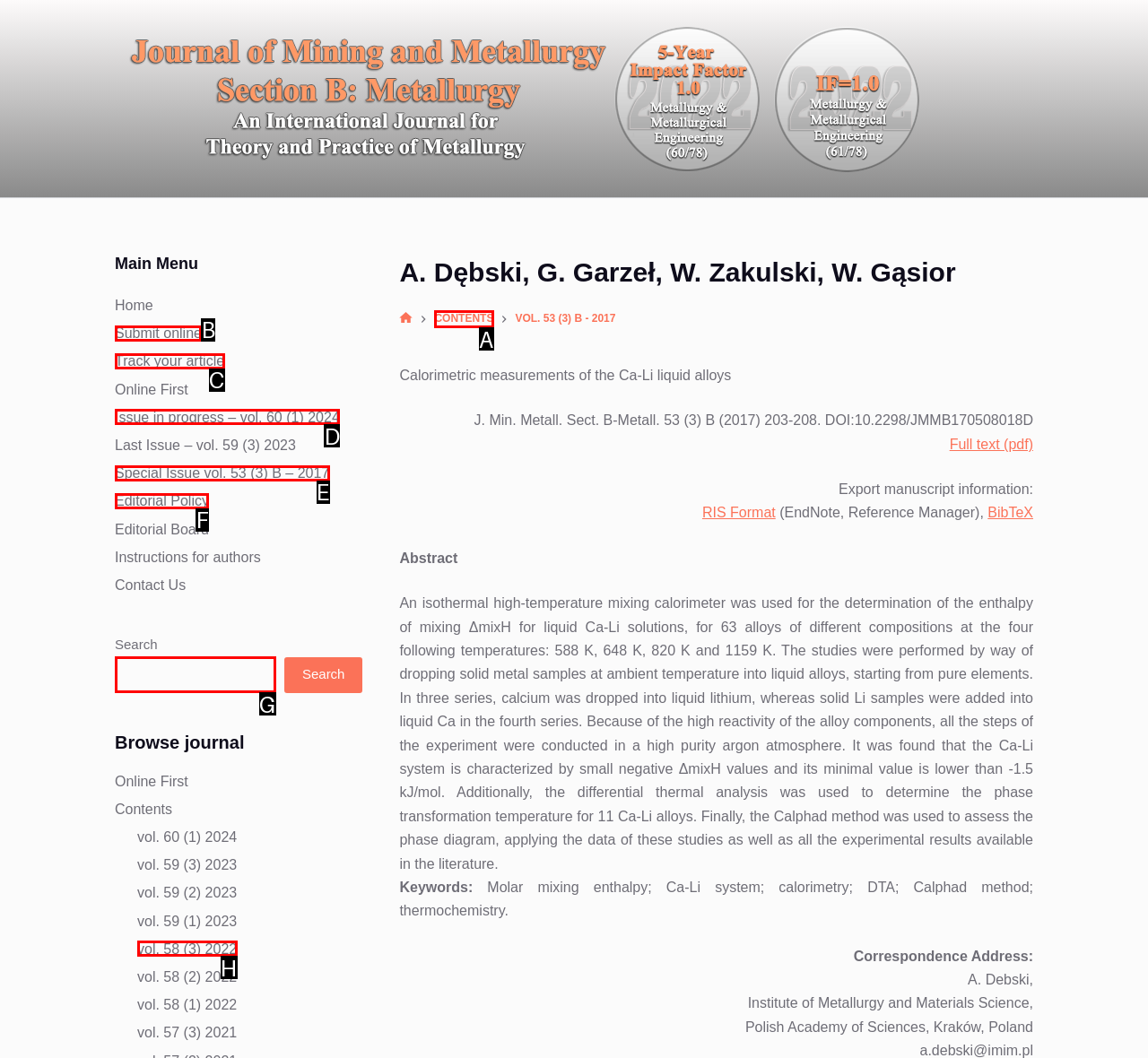Determine which element should be clicked for this task: Search for a keyword
Answer with the letter of the selected option.

G